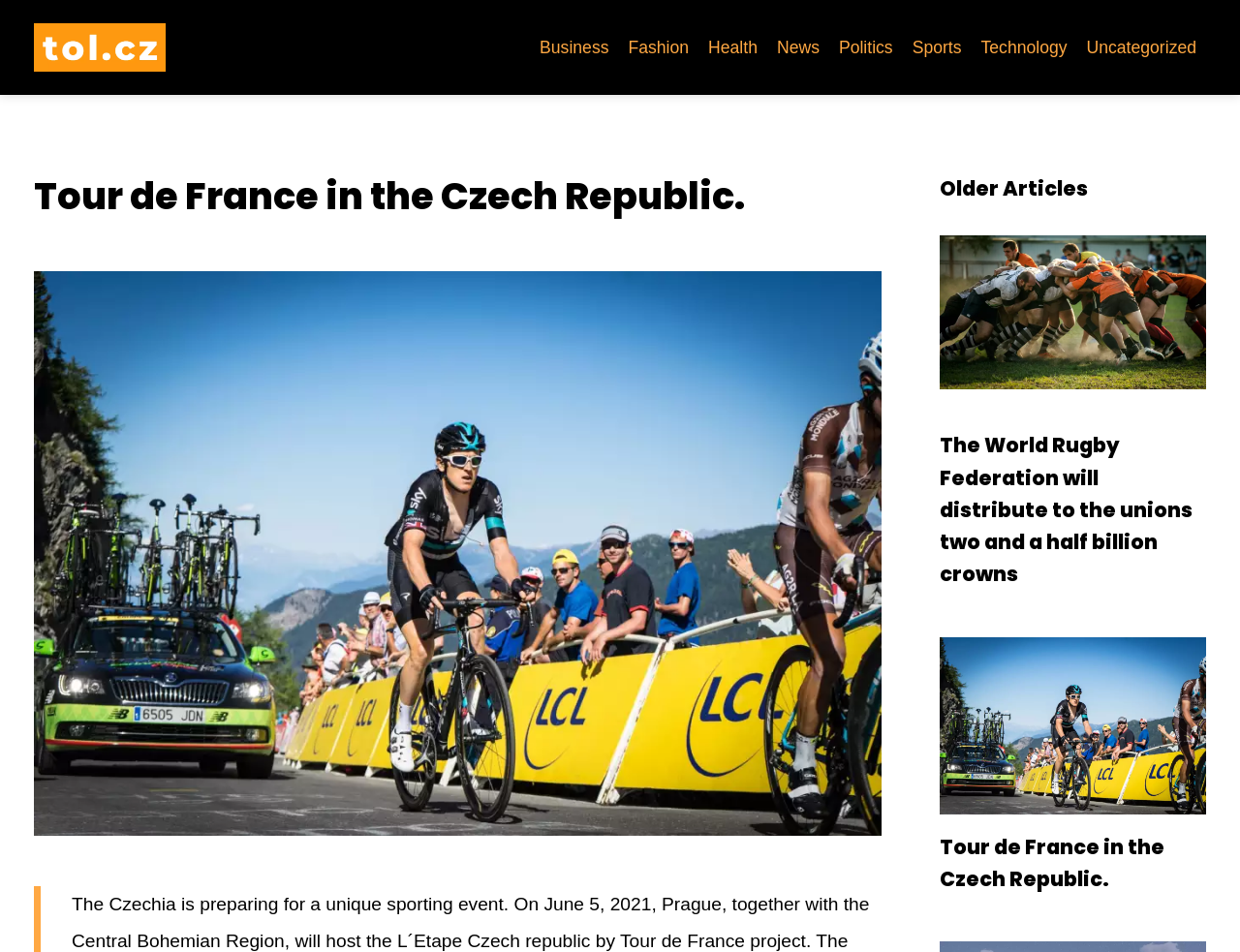Give a short answer to this question using one word or a phrase:
Is the webpage about a specific event?

Yes